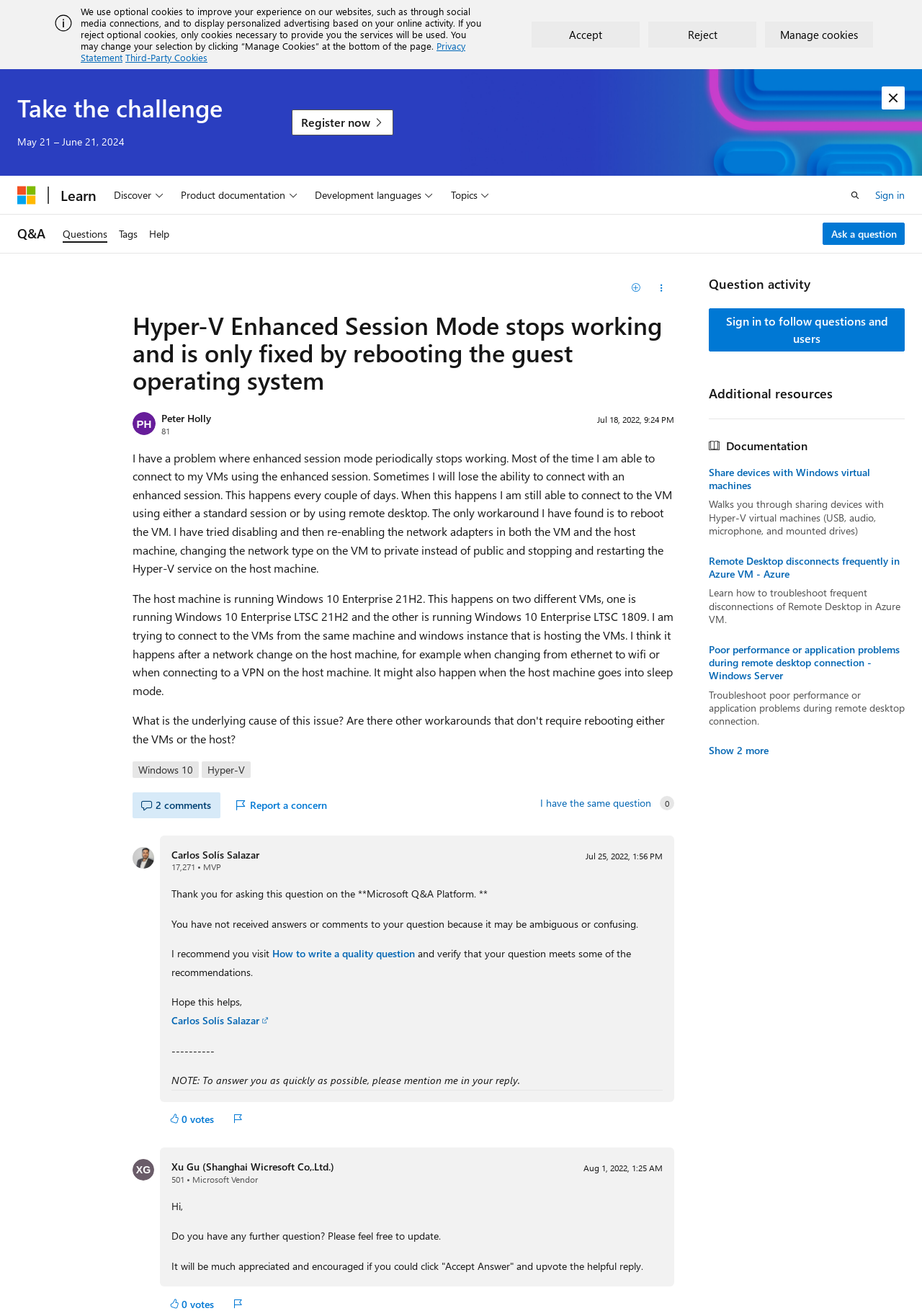Determine the bounding box coordinates of the element's region needed to click to follow the instruction: "Search". Provide these coordinates as four float numbers between 0 and 1, formatted as [left, top, right, bottom].

[0.912, 0.138, 0.943, 0.158]